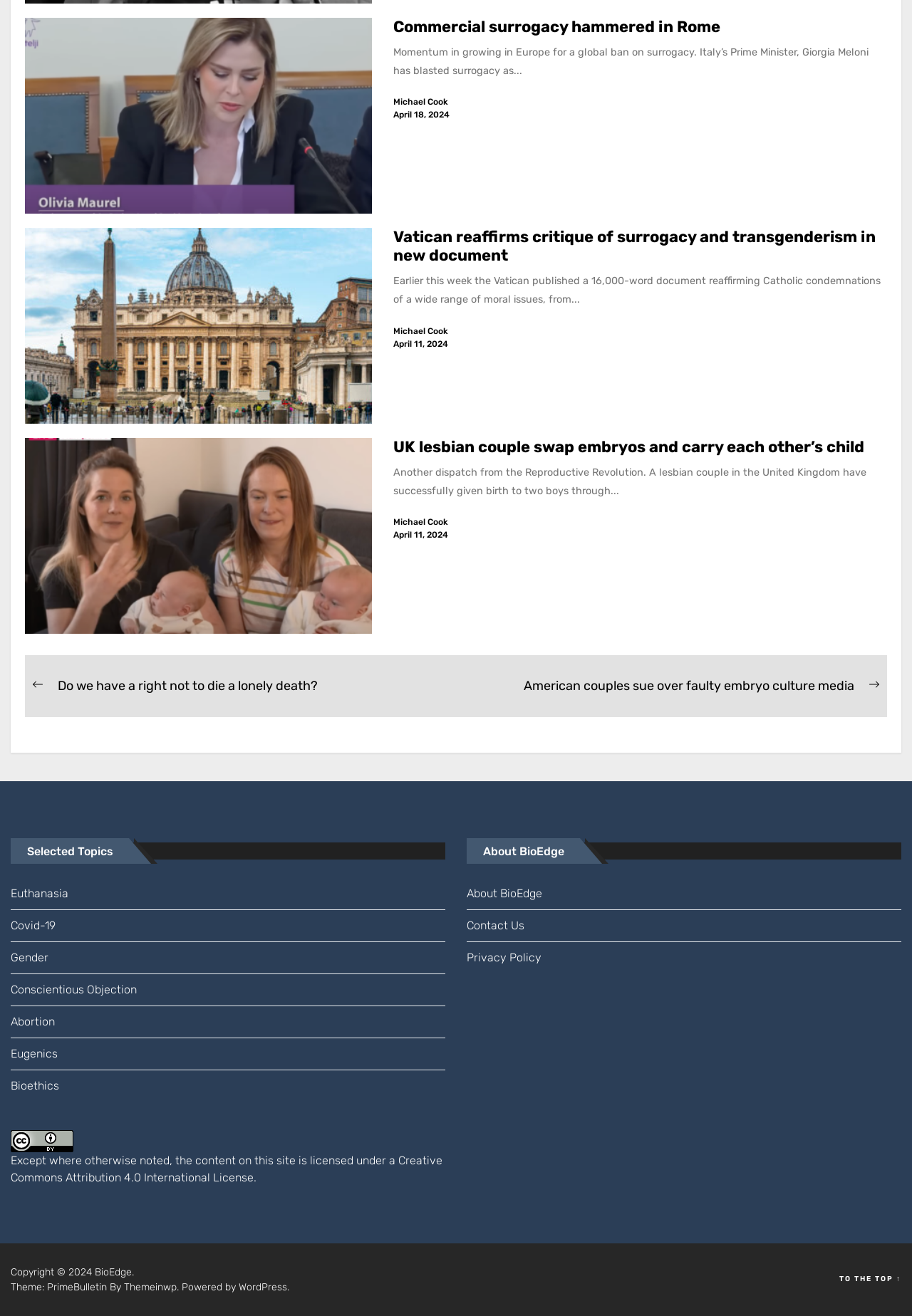Please respond to the question using a single word or phrase:
How many articles are on this webpage?

3